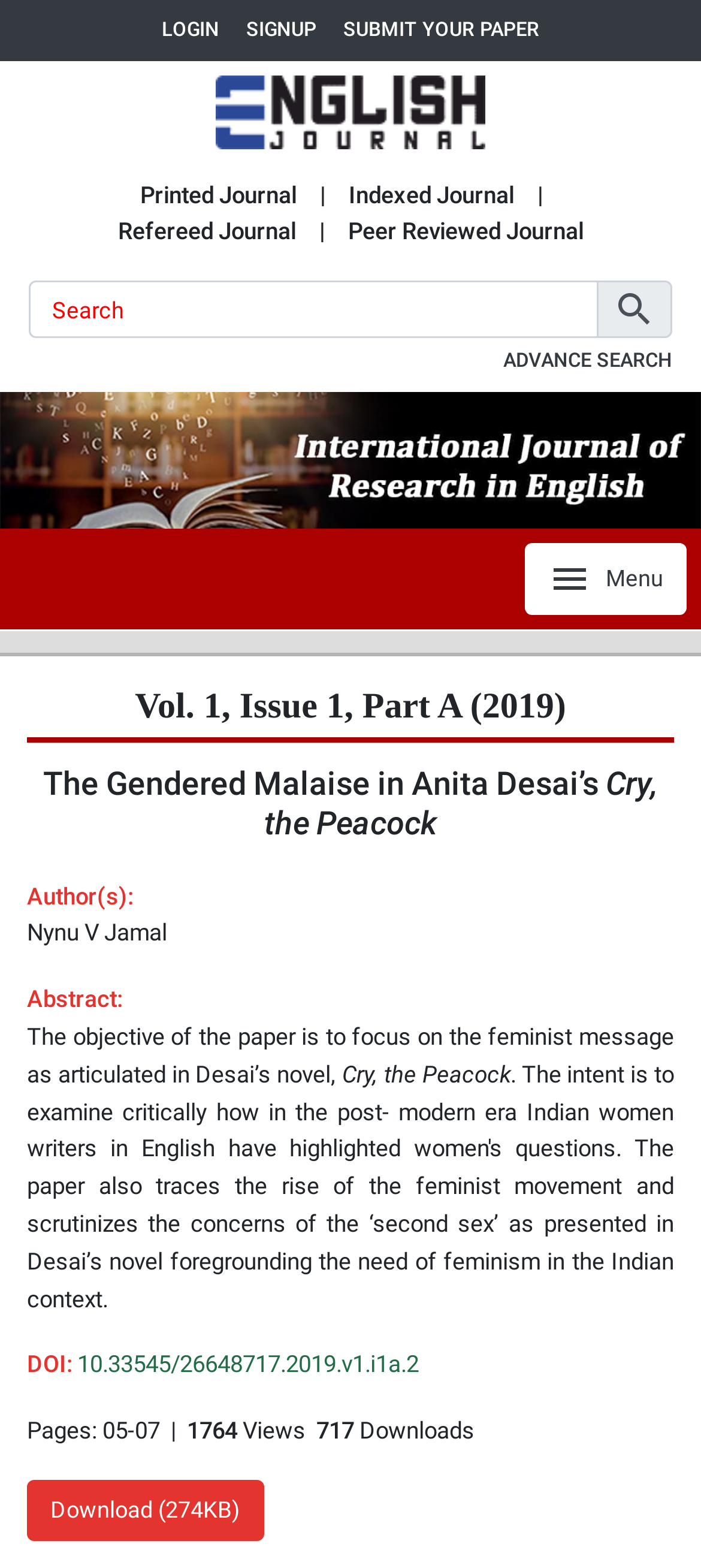What is the DOI of the paper?
Using the image, provide a concise answer in one word or a short phrase.

10.33545/26648717.2019.v1.i1a.2